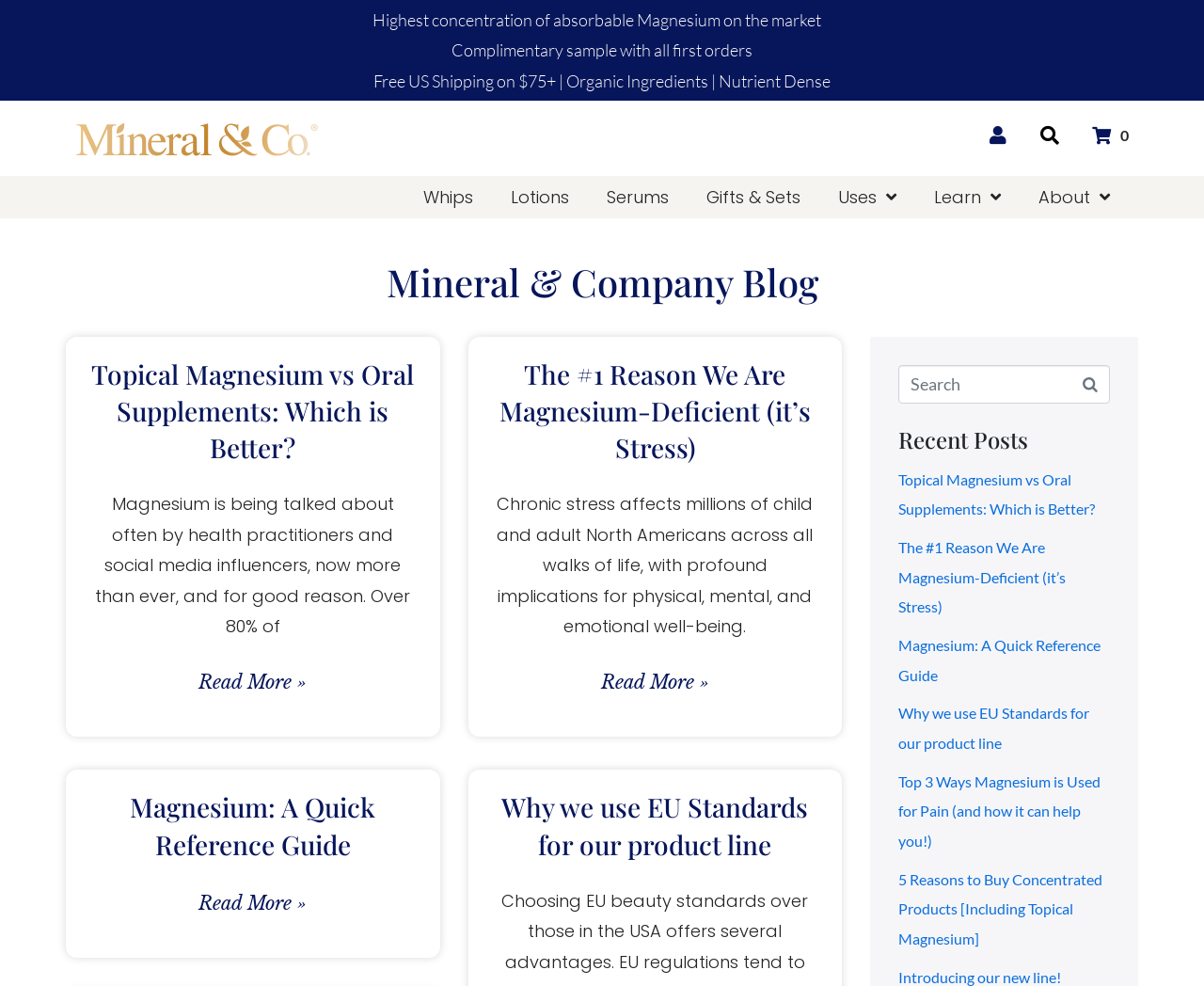Identify the bounding box coordinates of the clickable region to carry out the given instruction: "Click on the 'Whips' link".

[0.336, 0.188, 0.409, 0.212]